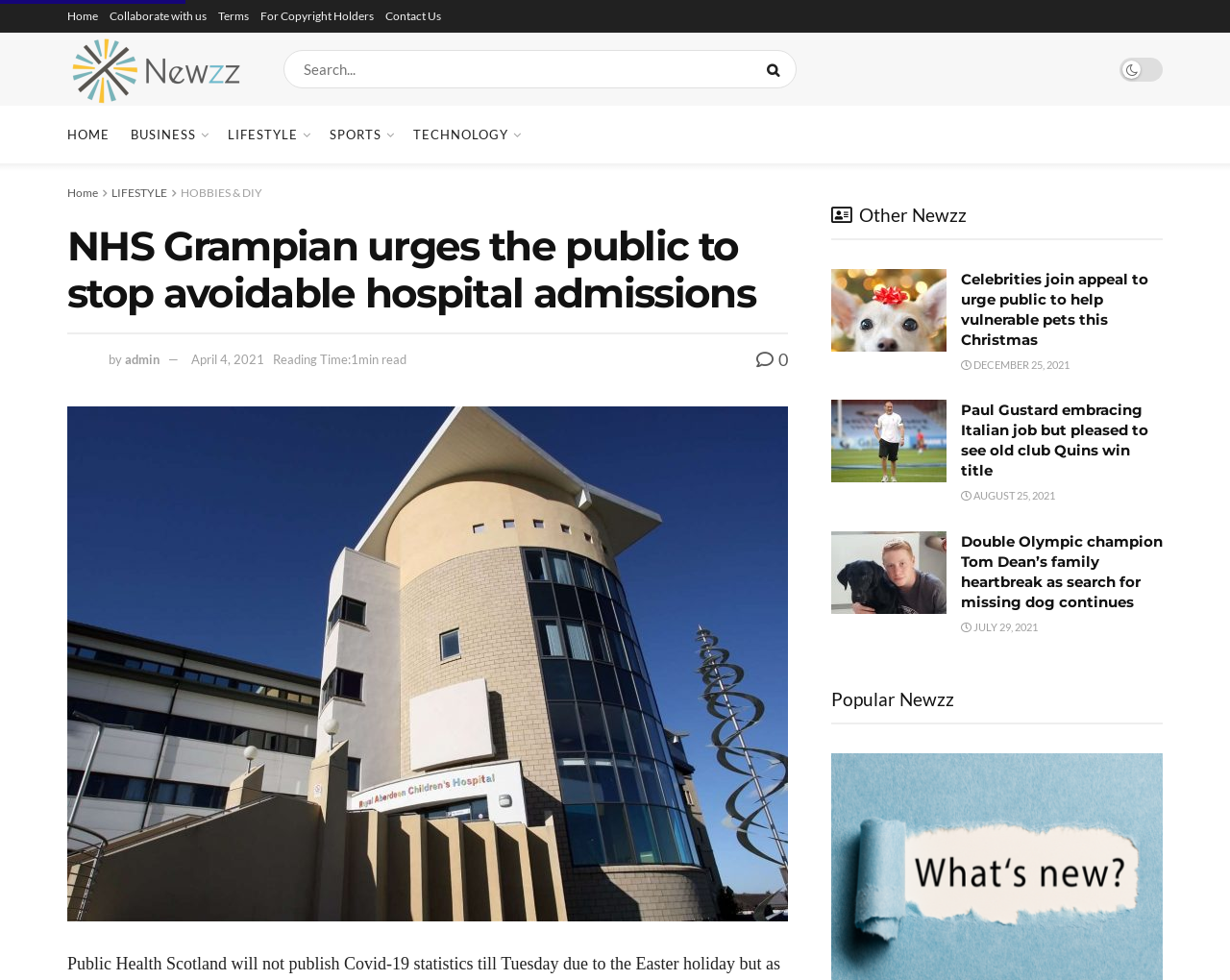Respond to the question below with a single word or phrase:
How many articles are listed under 'Other Newzz'?

3